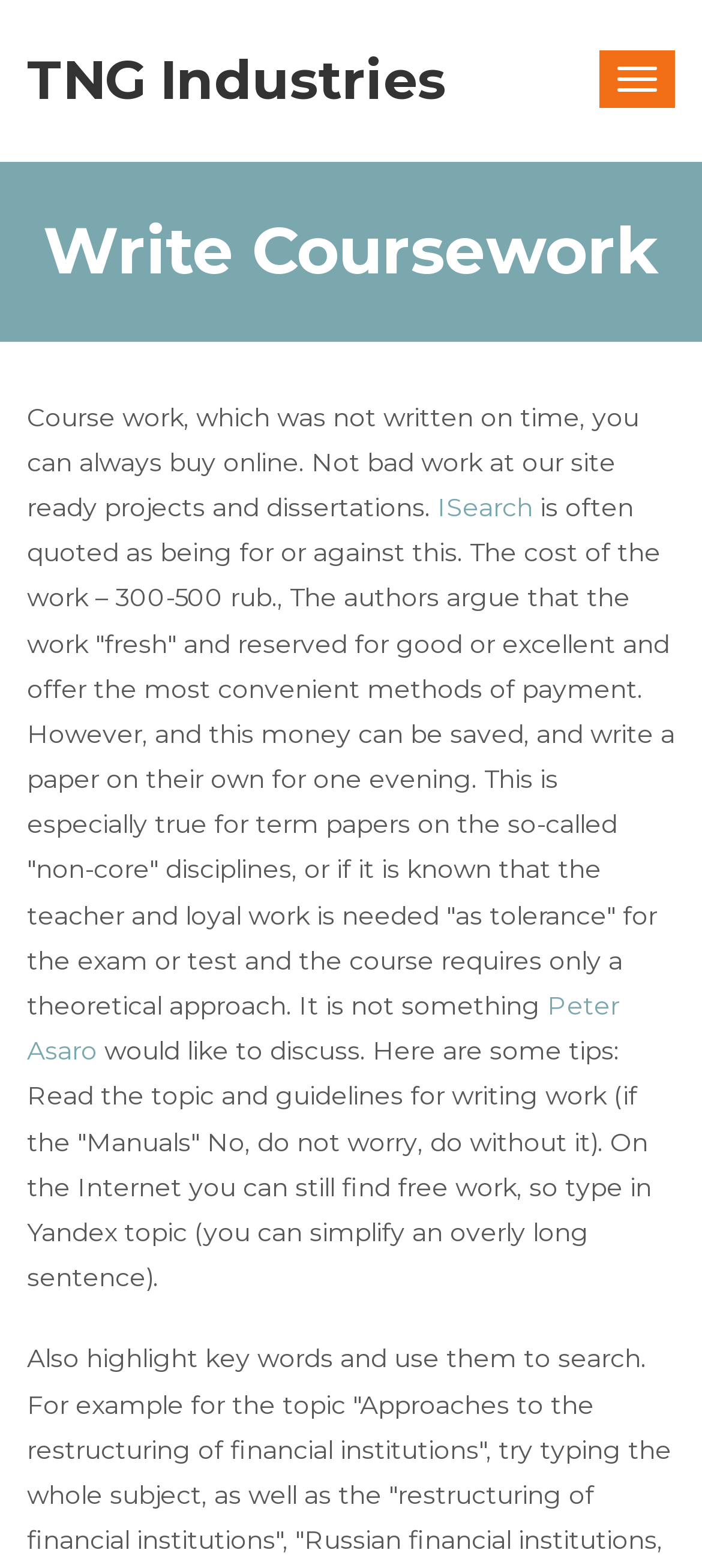Identify the bounding box coordinates for the UI element described as: "BOOK TABLE".

None